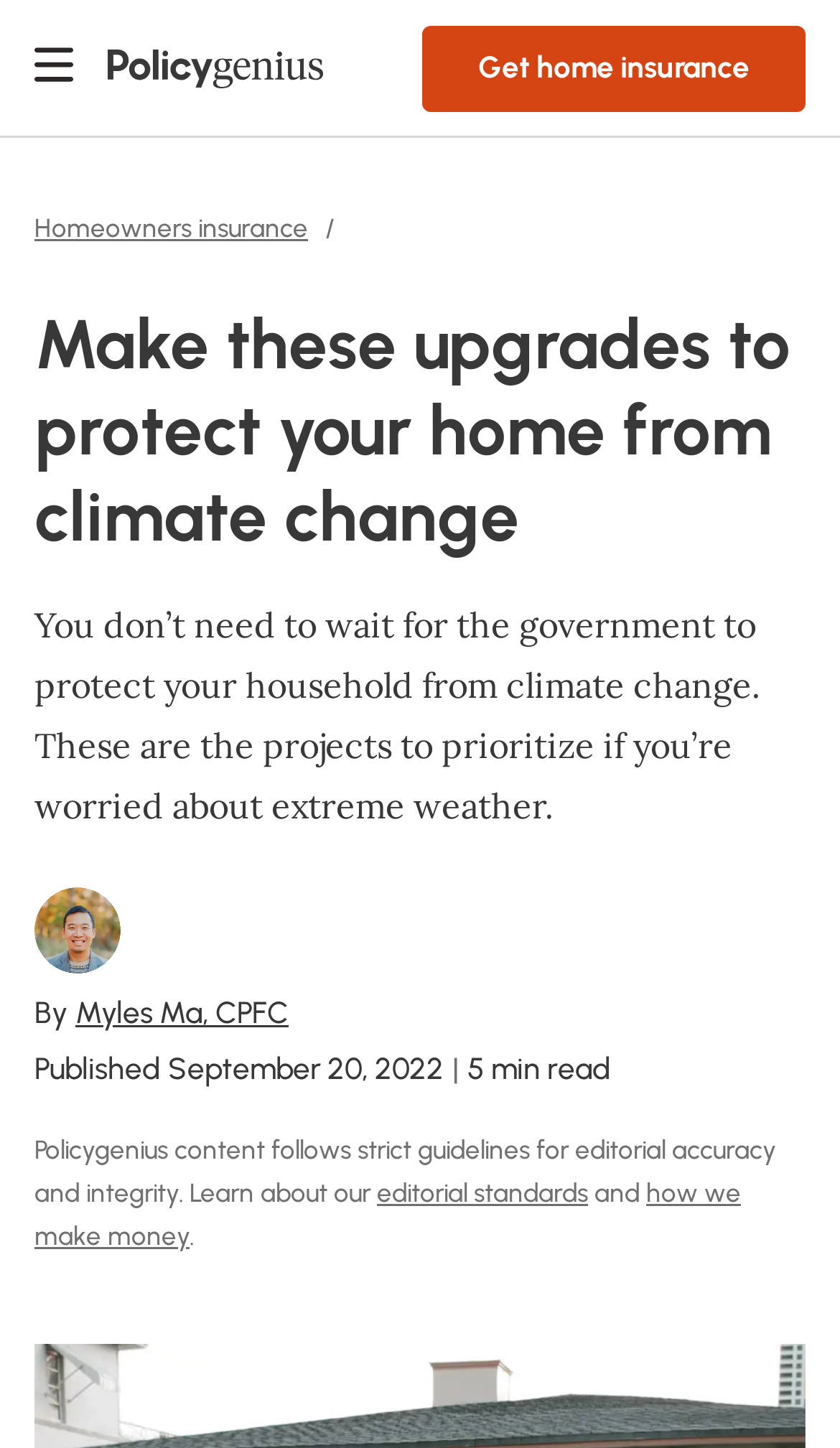Please find and generate the text of the main heading on the webpage.

Make these upgrades to protect your home from climate change